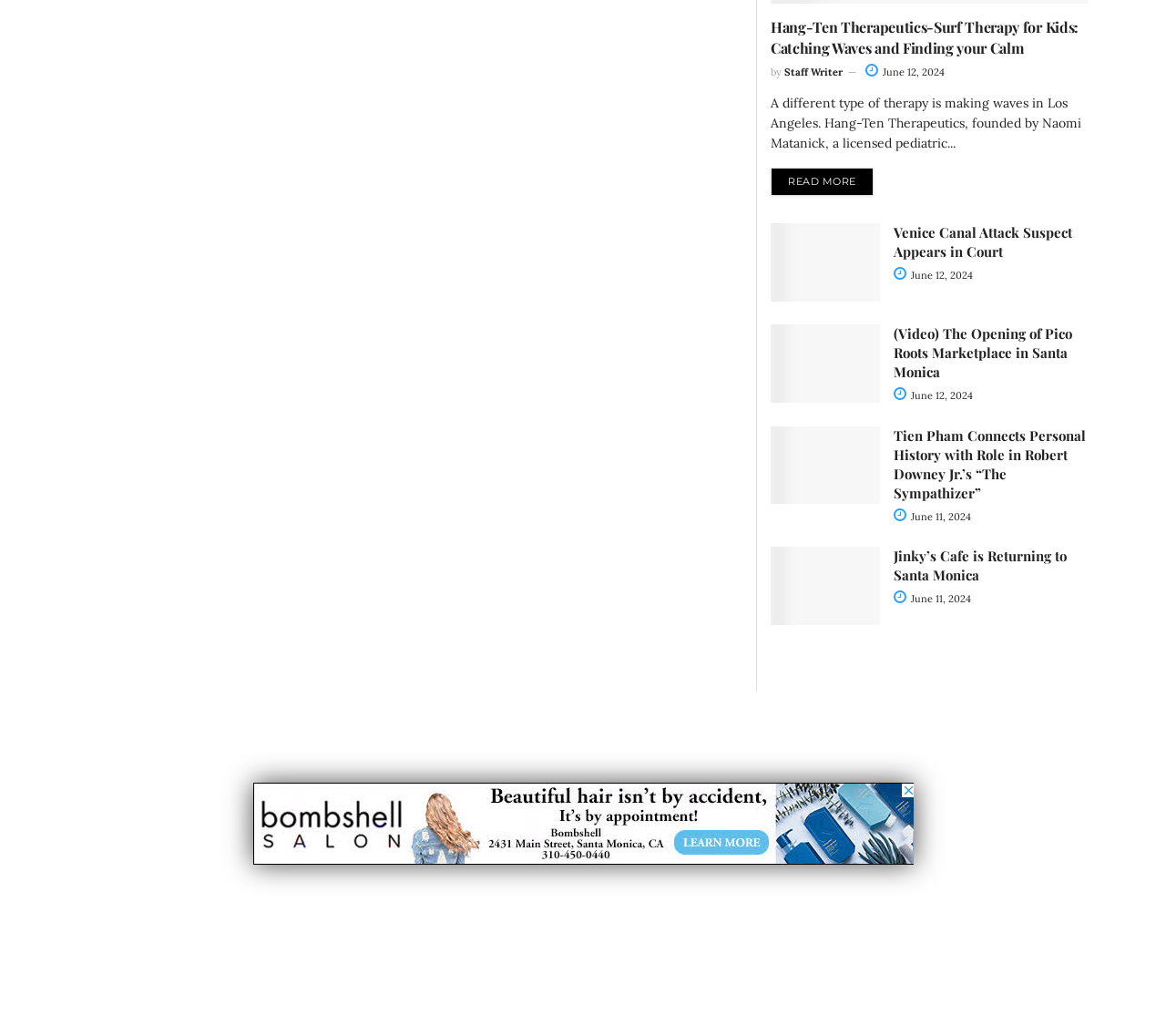Bounding box coordinates should be provided in the format (top-left x, top-left y, bottom-right x, bottom-right y) with all values between 0 and 1. Identify the bounding box for this UI element: Staff Writer

[0.673, 0.063, 0.723, 0.076]